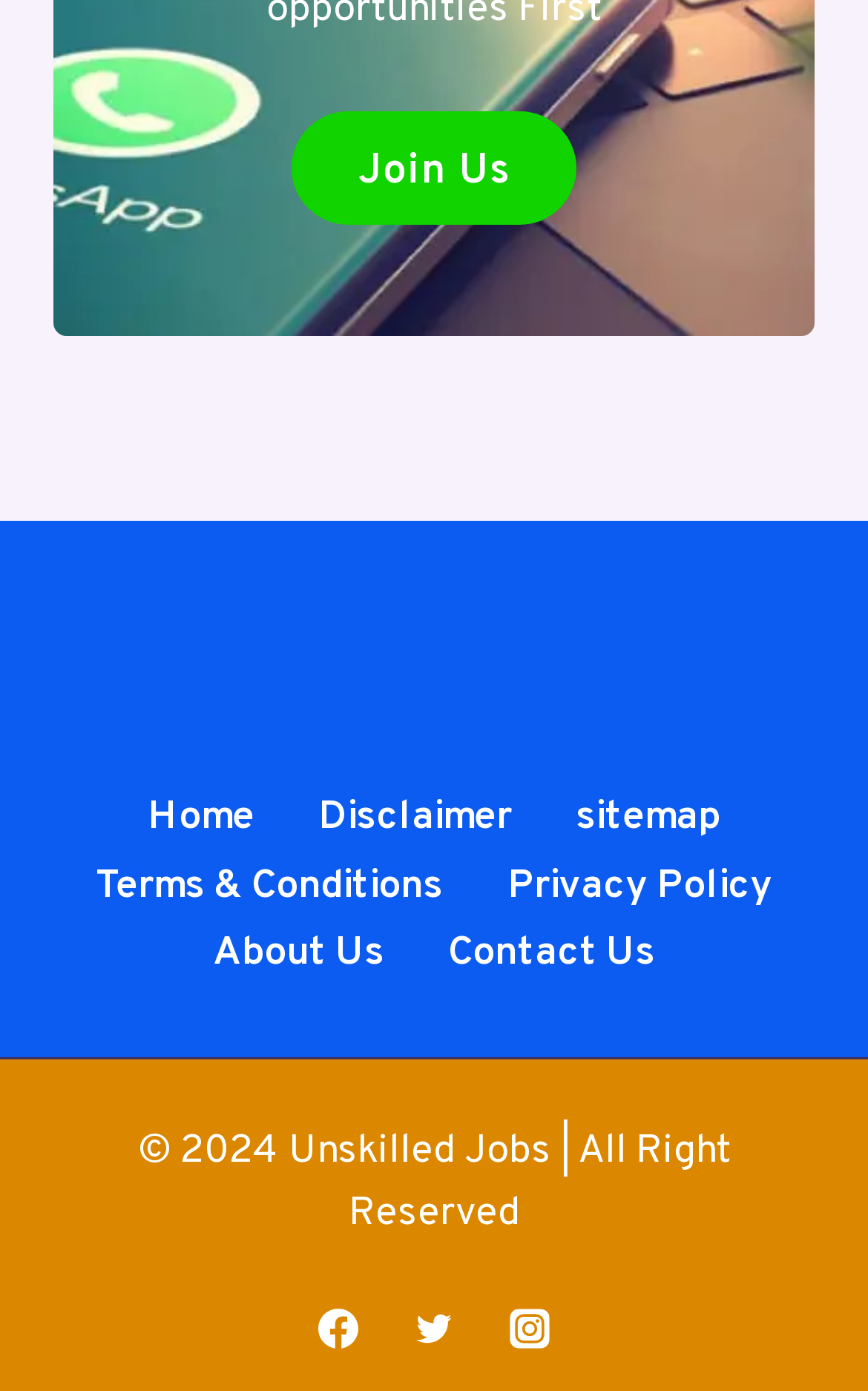Please analyze the image and give a detailed answer to the question:
How many navigation links are there?

I counted the number of navigation links in the footer section, which are Home, Disclaimer, Sitemap, Terms & Conditions, Privacy Policy, About Us, and Contact Us, so there are 7 navigation links.